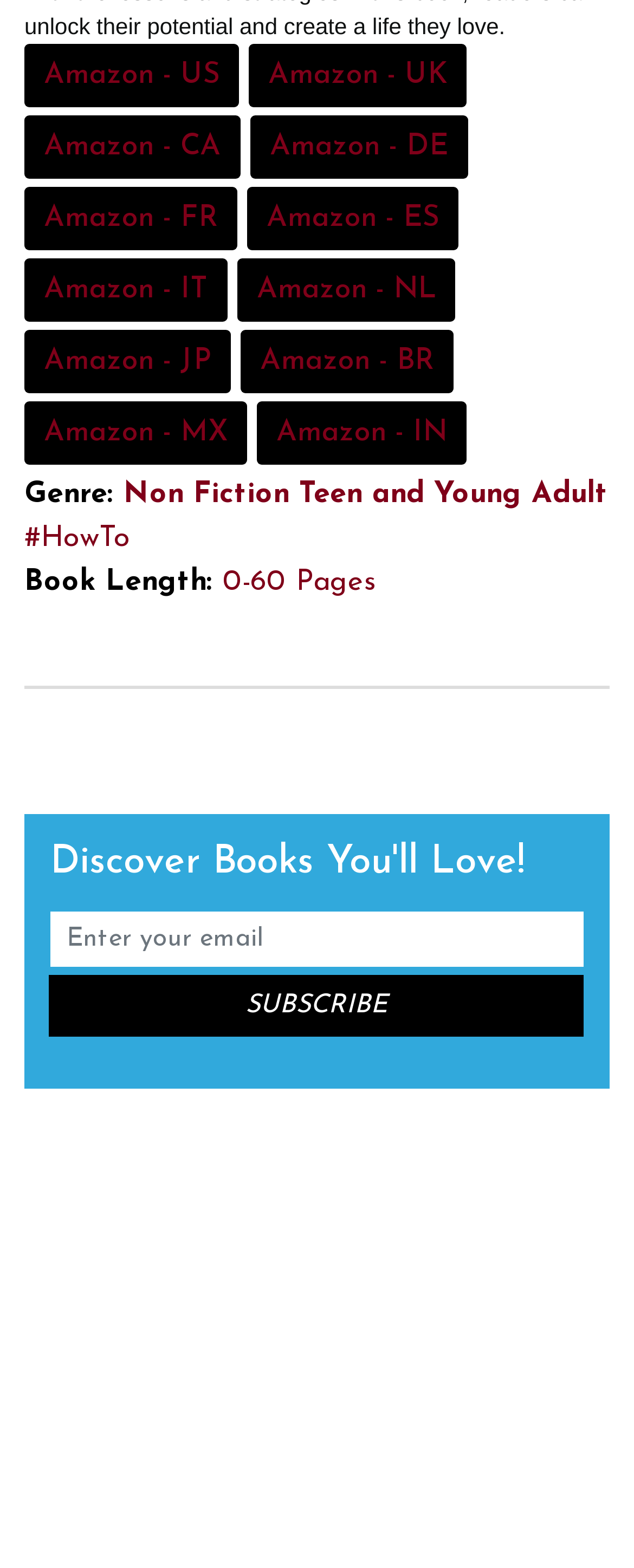What is the function of the 'Subscribe' button?
Relying on the image, give a concise answer in one word or a brief phrase.

To subscribe